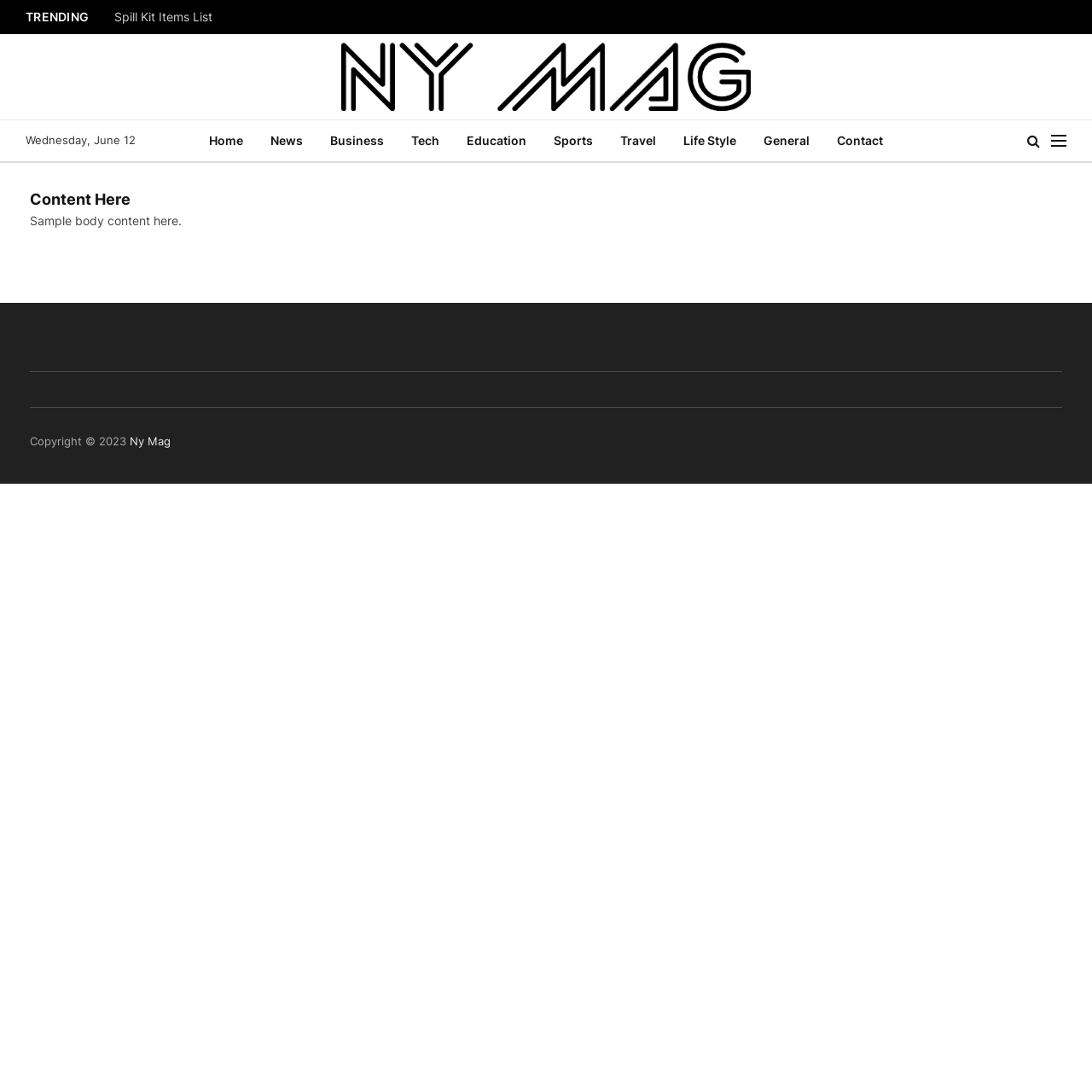Please find the bounding box coordinates of the element's region to be clicked to carry out this instruction: "Click on TRENDING".

[0.023, 0.009, 0.081, 0.021]